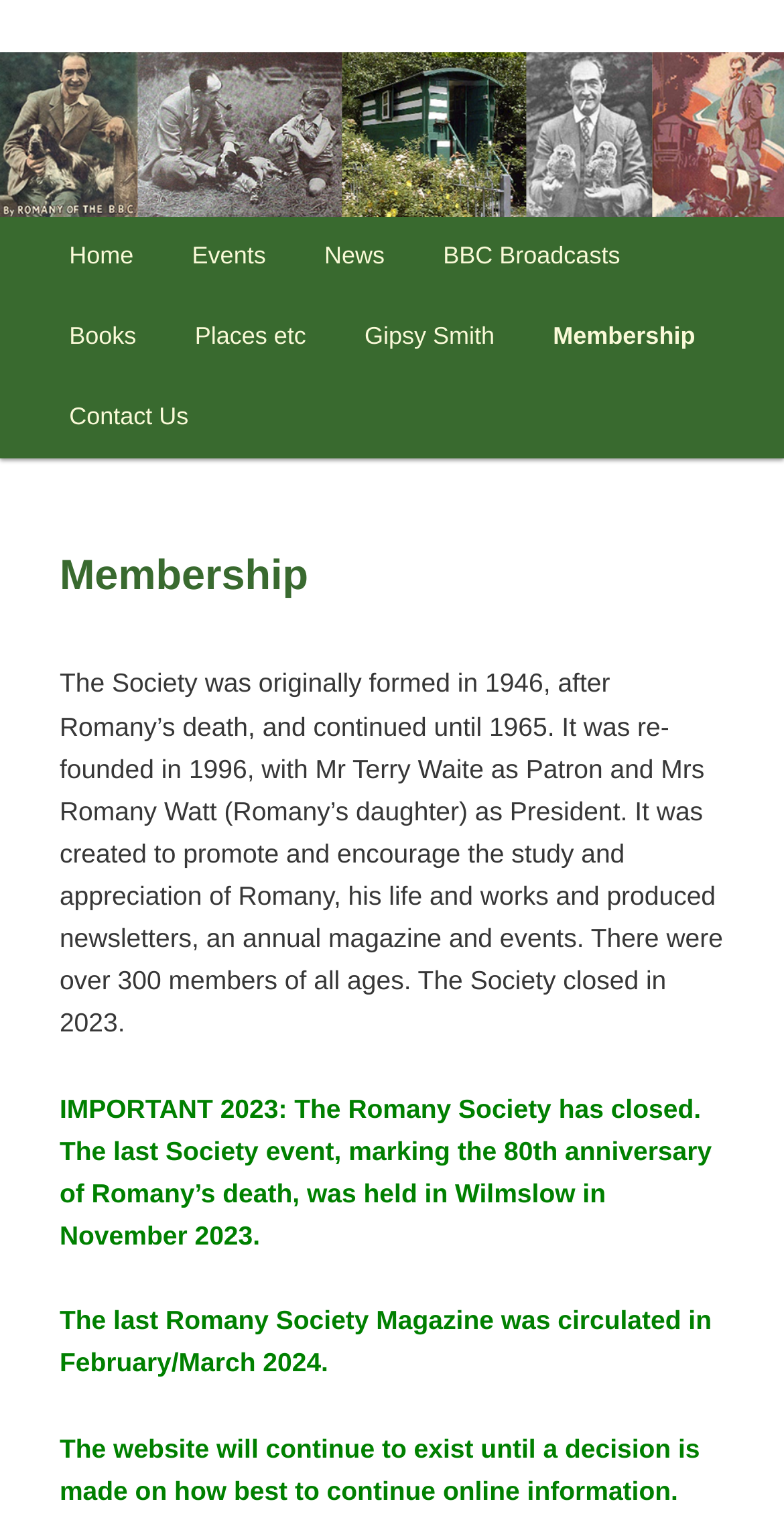Please find the bounding box coordinates (top-left x, top-left y, bottom-right x, bottom-right y) in the screenshot for the UI element described as follows: Books

[0.051, 0.196, 0.211, 0.249]